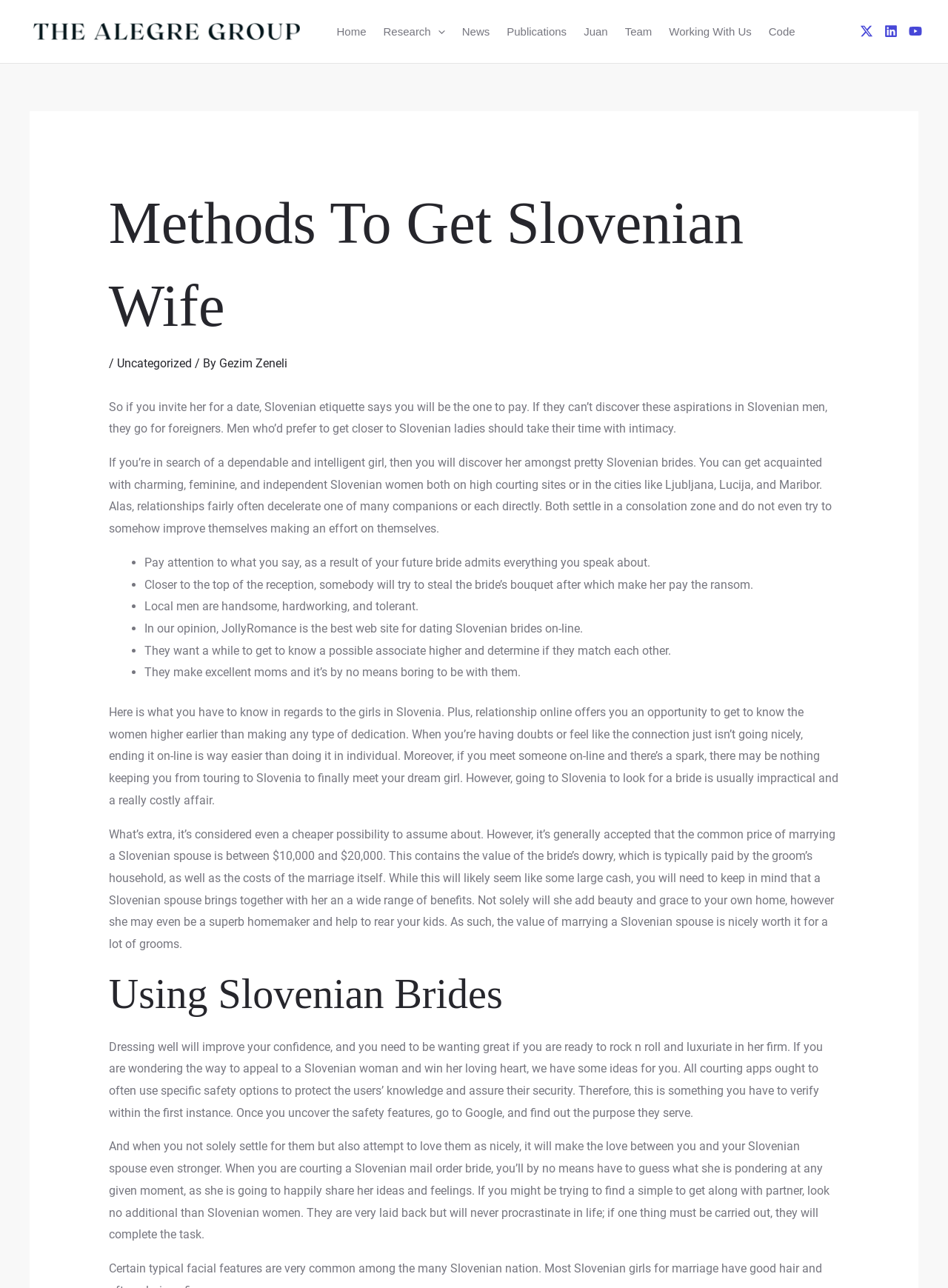Explain the contents of the webpage comprehensively.

This webpage is about methods to get a Slovenian wife, provided by The Alegre Group. At the top, there is a navigation bar with links to different sections of the website, including Home, Research, News, Publications, and more. Below the navigation bar, there are social media links to Twitter, LinkedIn, and YouTube.

The main content of the webpage is divided into sections. The first section has a heading "Methods To Get Slovenian Wife" and provides an introduction to Slovenian women and their characteristics. The text explains that Slovenian women are reliable, intelligent, and independent, and that they value intimacy and relationships.

The next section is a list of tips on how to attract a Slovenian woman, including paying attention to what you say, being respectful, and being confident. Each tip is marked with a bullet point.

Following the list, there is a section that discusses the benefits of marrying a Slovenian wife, including their beauty, homemaking skills, and ability to raise children. The text also mentions the cost of marrying a Slovenian wife, which is estimated to be between $10,000 and $20,000.

The final section has a heading "Using Slovenian Brides" and provides more tips on how to win the heart of a Slovenian woman, including dressing well, being confident, and using dating apps with security features. The text also emphasizes the importance of accepting and loving Slovenian women for who they are.

Throughout the webpage, there are no images except for the social media icons and the logo of The Alegre Group. The layout is clean and easy to read, with clear headings and concise text.